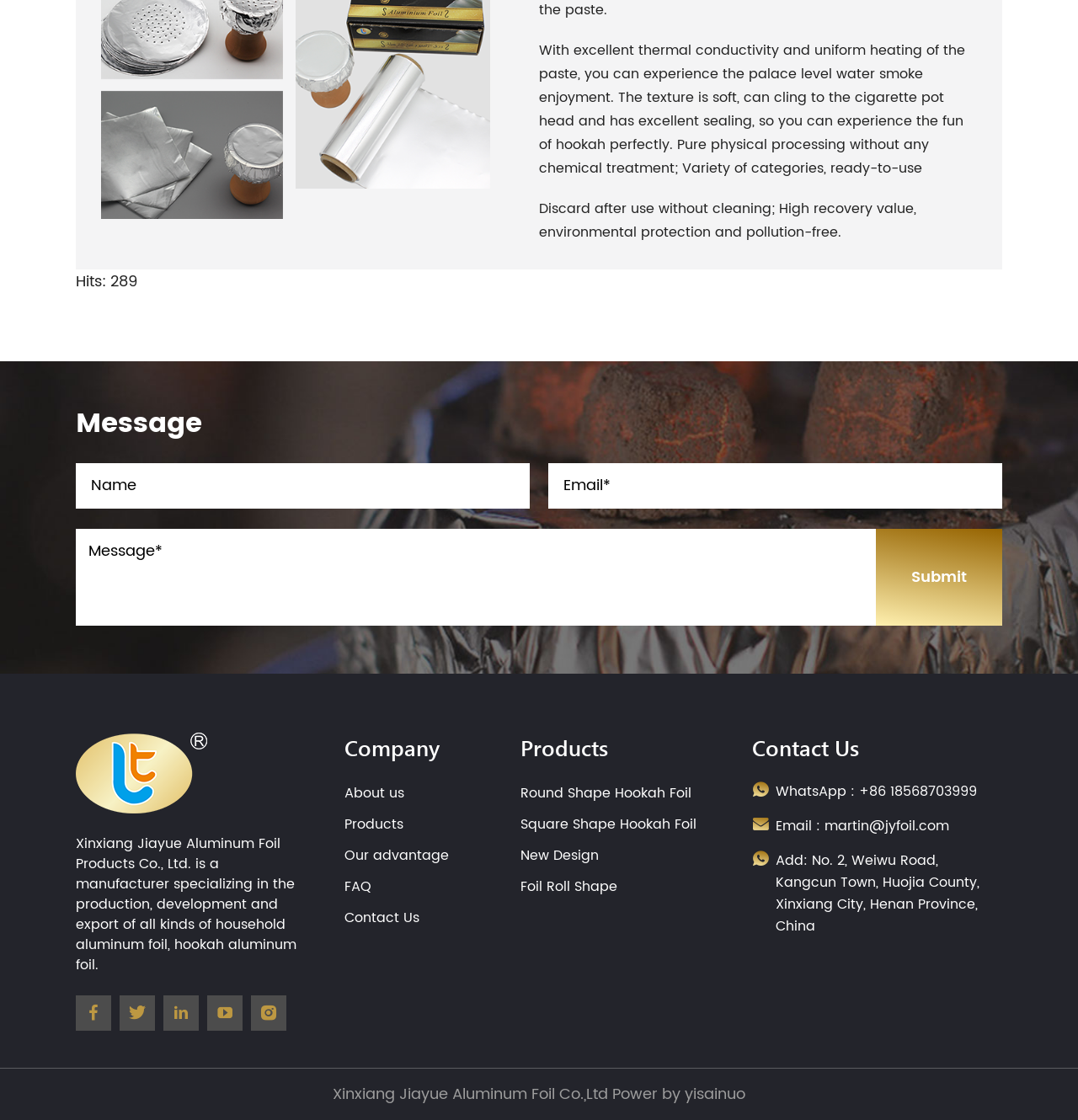Can you specify the bounding box coordinates for the region that should be clicked to fulfill this instruction: "Learn more about Round Shape Hookah Foil".

[0.483, 0.699, 0.641, 0.718]